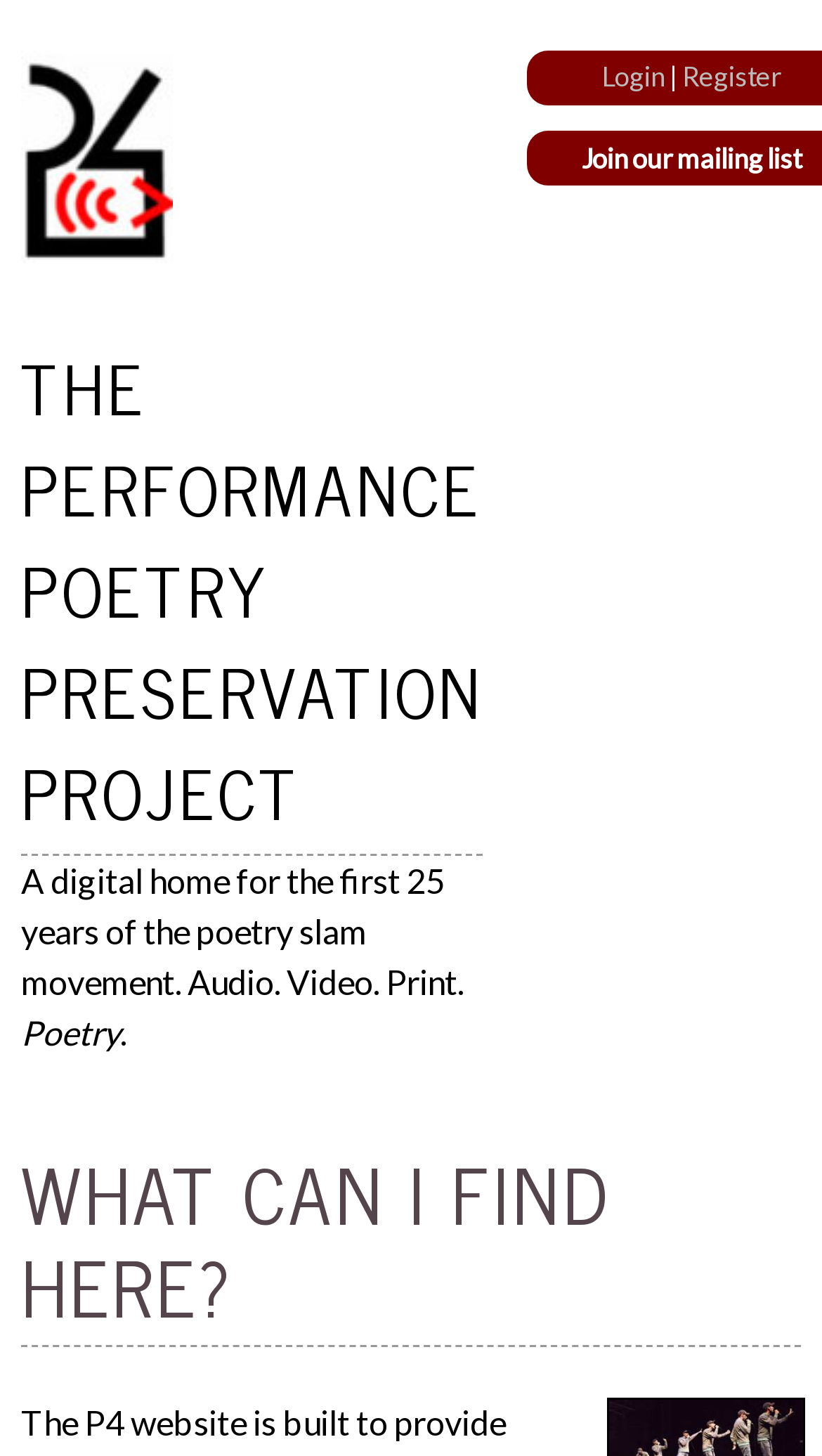Based on the visual content of the image, answer the question thoroughly: What type of content can be found on this website?

This website contains audio, video, and print content, as mentioned in the description 'A digital home for the first 25 years of the poetry slam movement. Audio. Video. Print'.